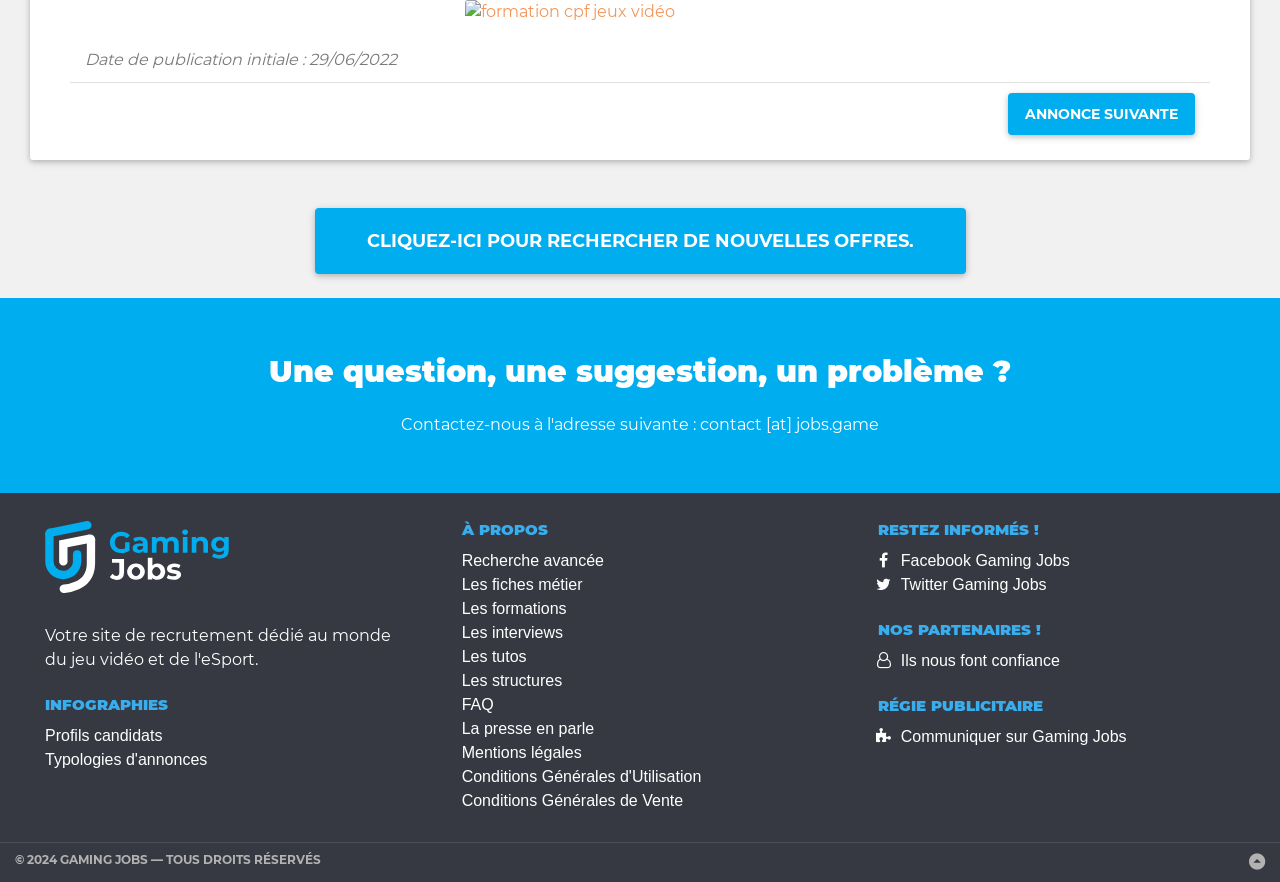Find the bounding box coordinates for the area that should be clicked to accomplish the instruction: "Go to 'À PROPOS'".

[0.361, 0.59, 0.428, 0.612]